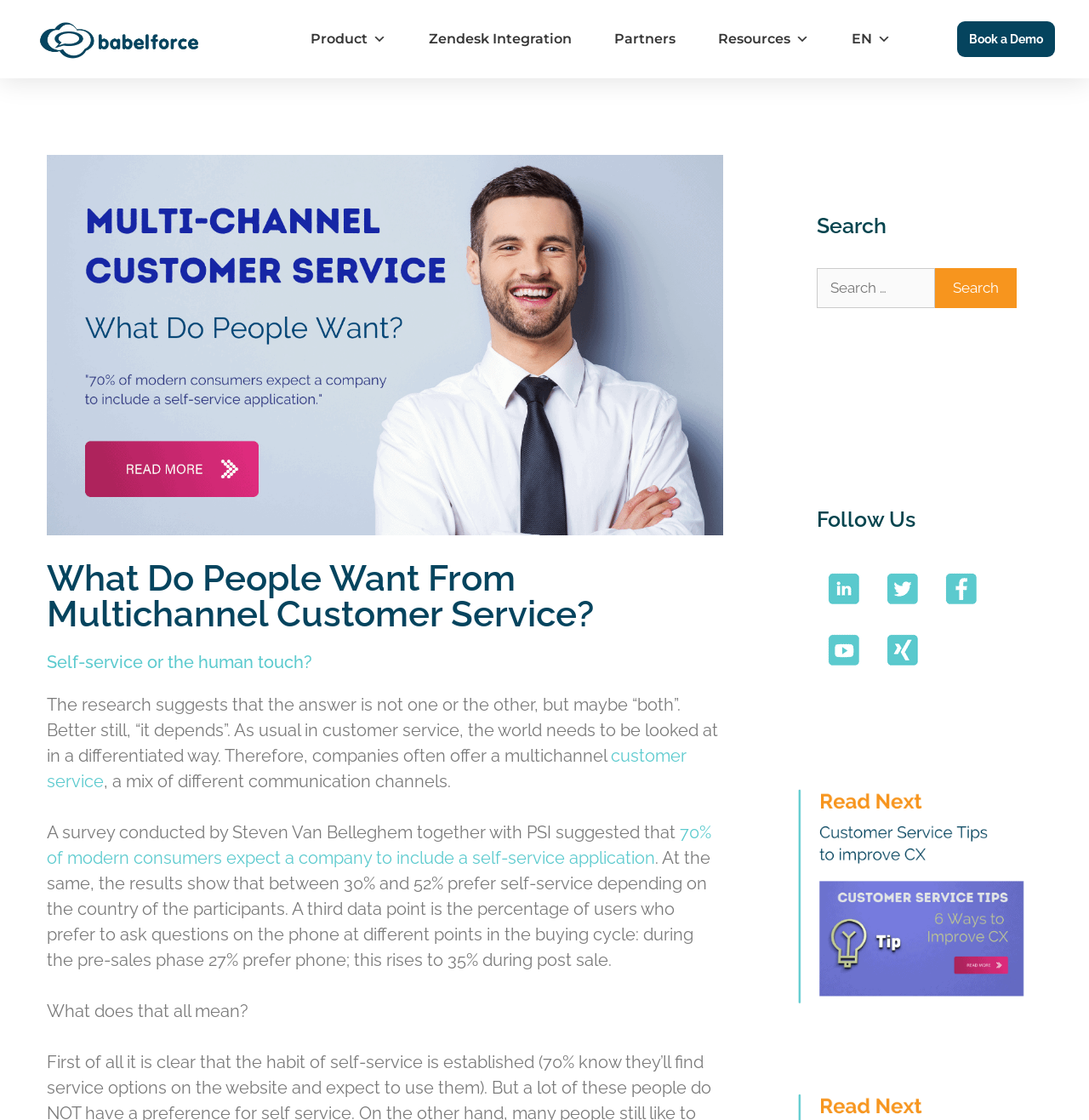Identify the bounding box coordinates of the clickable region necessary to fulfill the following instruction: "Read more about customer service". The bounding box coordinates should be four float numbers between 0 and 1, i.e., [left, top, right, bottom].

[0.043, 0.666, 0.63, 0.707]